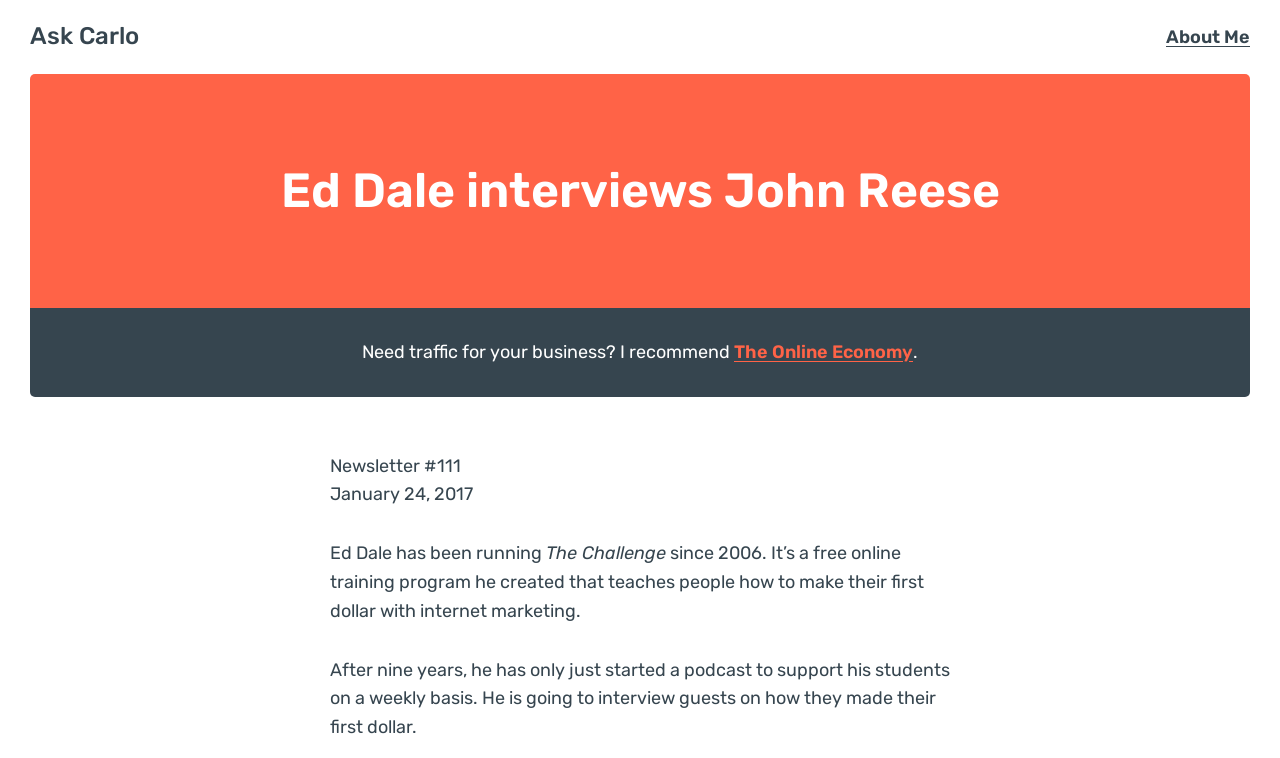Give a concise answer of one word or phrase to the question: 
What is recommended for business traffic?

The Online Economy